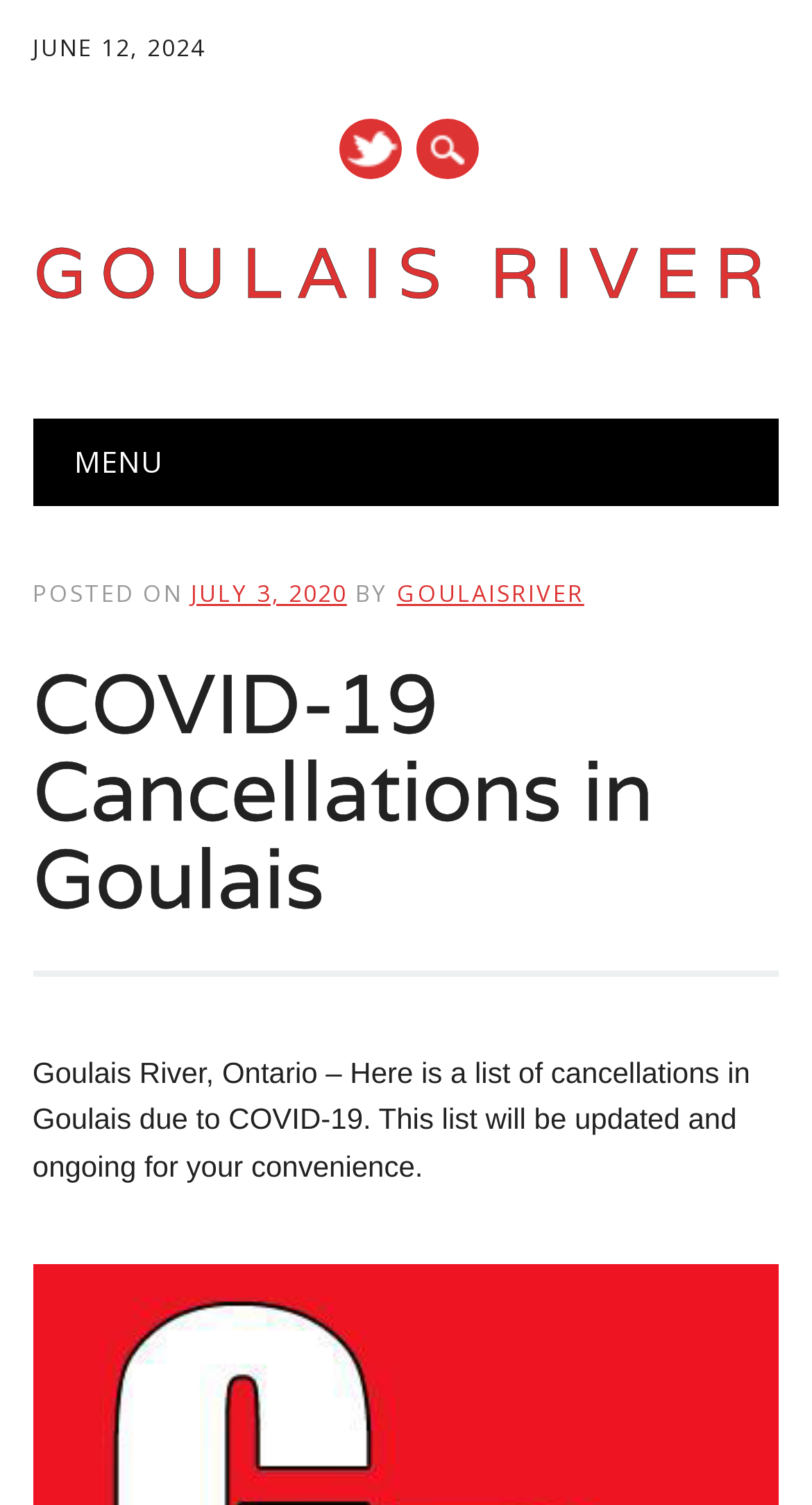Explain the features and main sections of the webpage comprehensively.

The webpage is about COVID-19 cancellations in Goulais, specifically in the Goulais River area. At the top left of the page, there is a date "JUNE 12, 2024" displayed prominently. Below it, there are two links, "Twitter" and "GOULAIS RIVER", positioned side by side. 

To the right of these links, there is a main menu section, indicated by a heading "Main menu" and a link "Skip to content". Below this section, there is a header area with a "MENU" label. 

Within the header area, there is a subheading "POSTED ON" followed by a link "JULY 3, 2020" with a timestamp. Next to it, there is a "BY" label, followed by a link "GOULAISRIVER". 

Below this subheading section, there is a main heading "COVID-19 Cancellations in Goulais" that spans the width of the page. Underneath this heading, there is a paragraph of text that explains the purpose of the page, which is to provide a list of cancellations in Goulais due to COVID-19. The list will be updated regularly for the convenience of users.